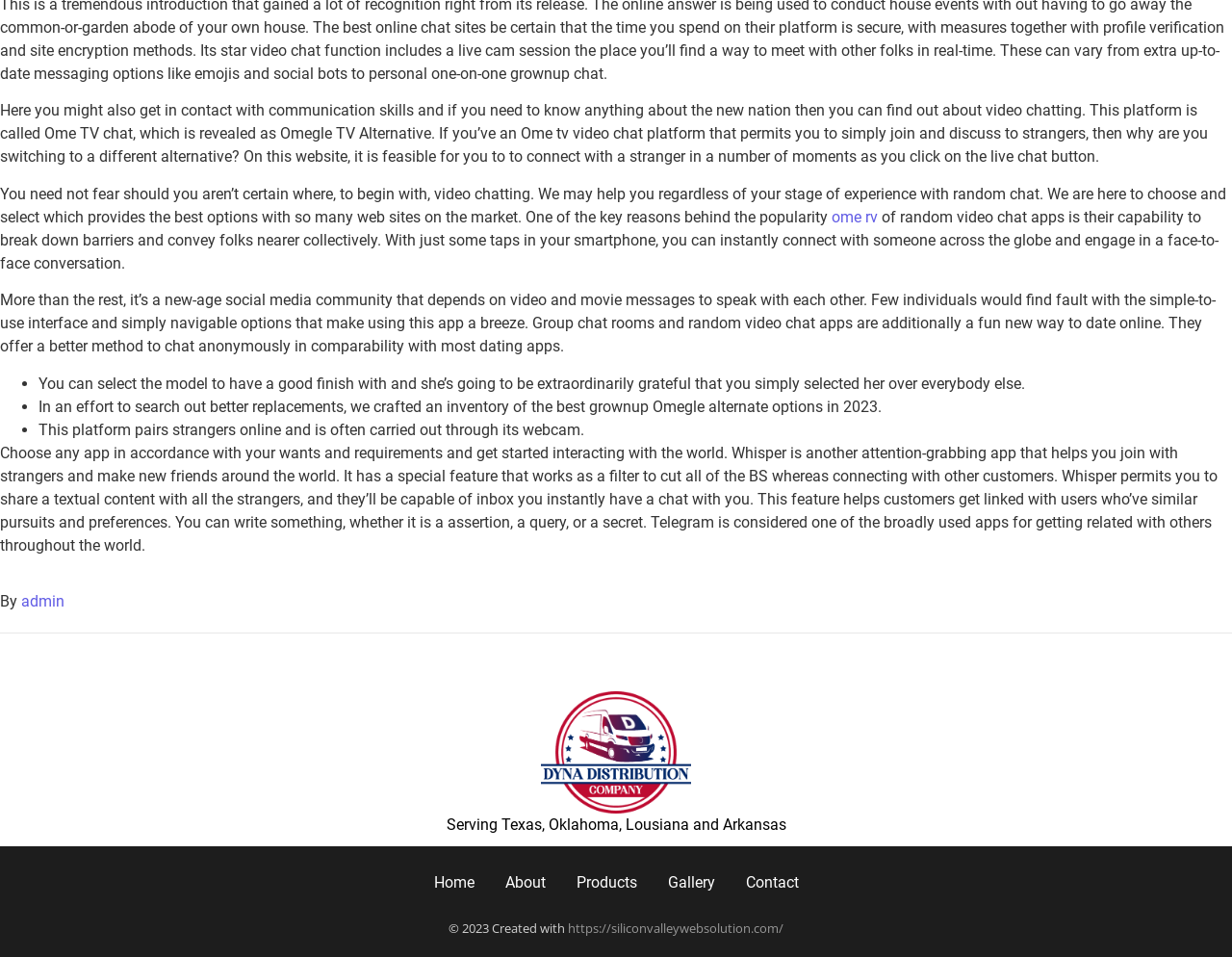Please determine the bounding box coordinates for the element with the description: "ome rv".

[0.675, 0.217, 0.712, 0.236]